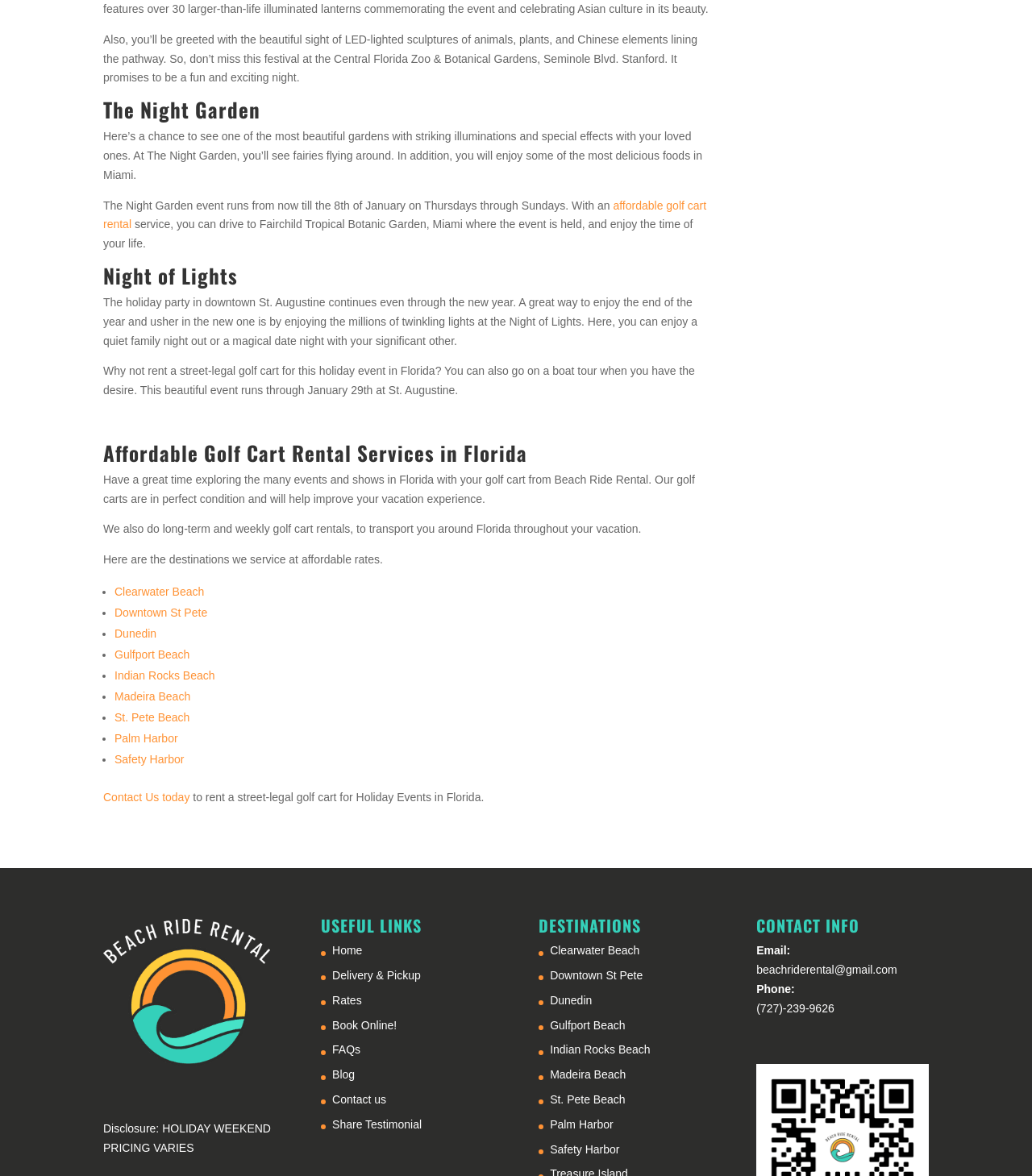Based on what you see in the screenshot, provide a thorough answer to this question: What is the purpose of the golf cart rental service?

The golf cart rental service is provided by Beach Ride Rental to transport people around Florida, especially during holiday events. They offer long-term and weekly rentals to help improve vacation experiences.